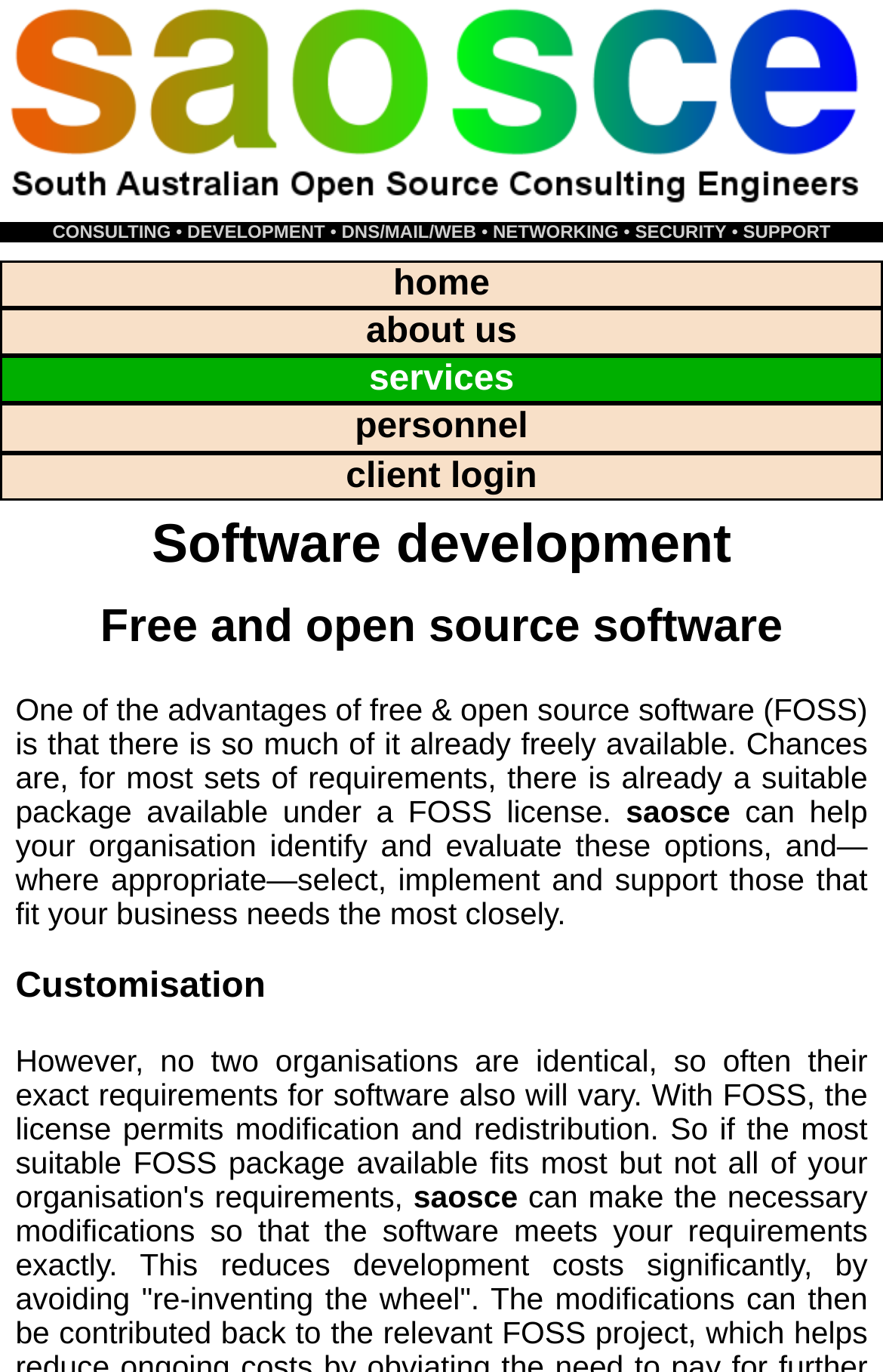Can you determine the bounding box coordinates of the area that needs to be clicked to fulfill the following instruction: "Go to DEVELOPMENT"?

[0.212, 0.162, 0.368, 0.176]